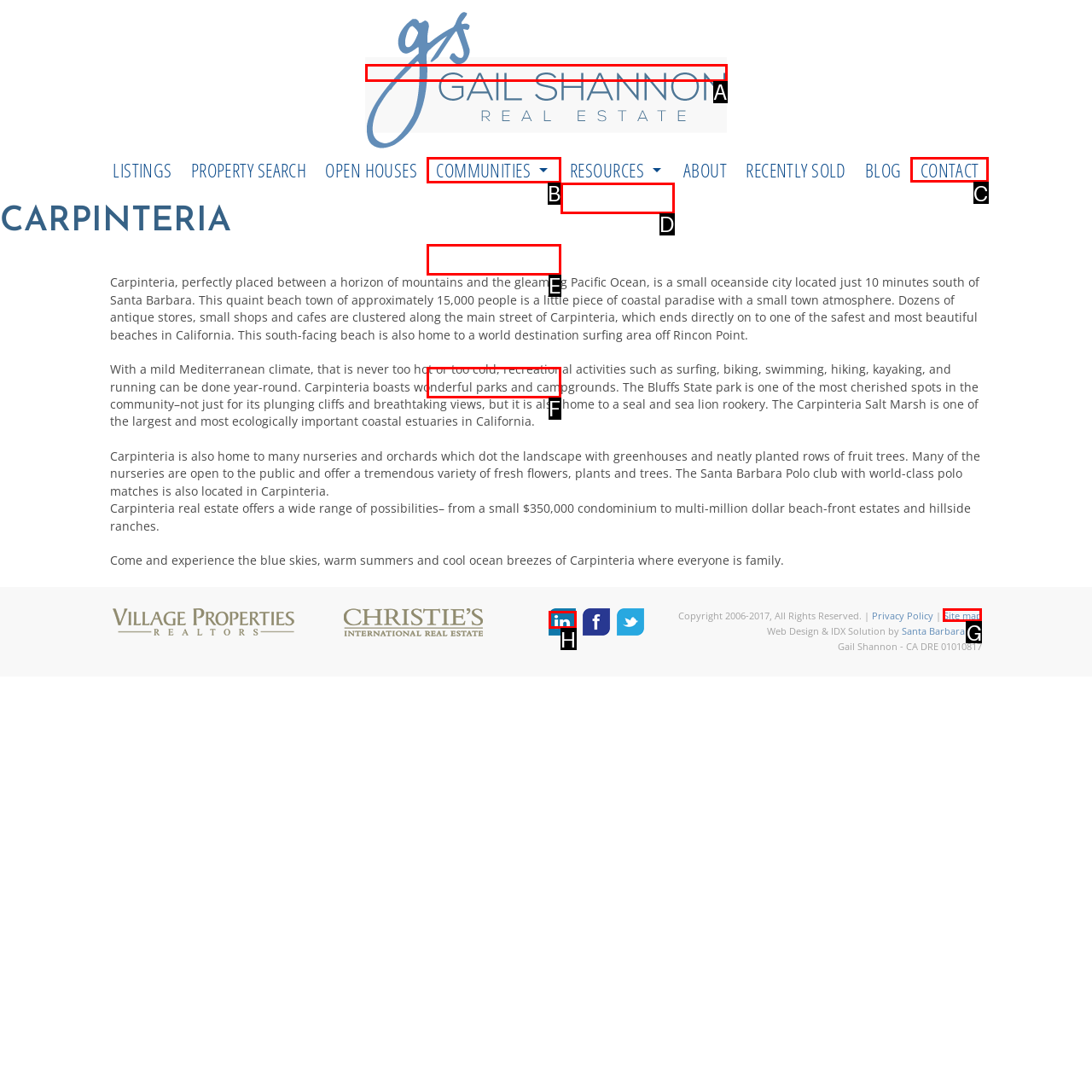Determine which HTML element to click on in order to complete the action: Contact Gail Shannon.
Reply with the letter of the selected option.

C